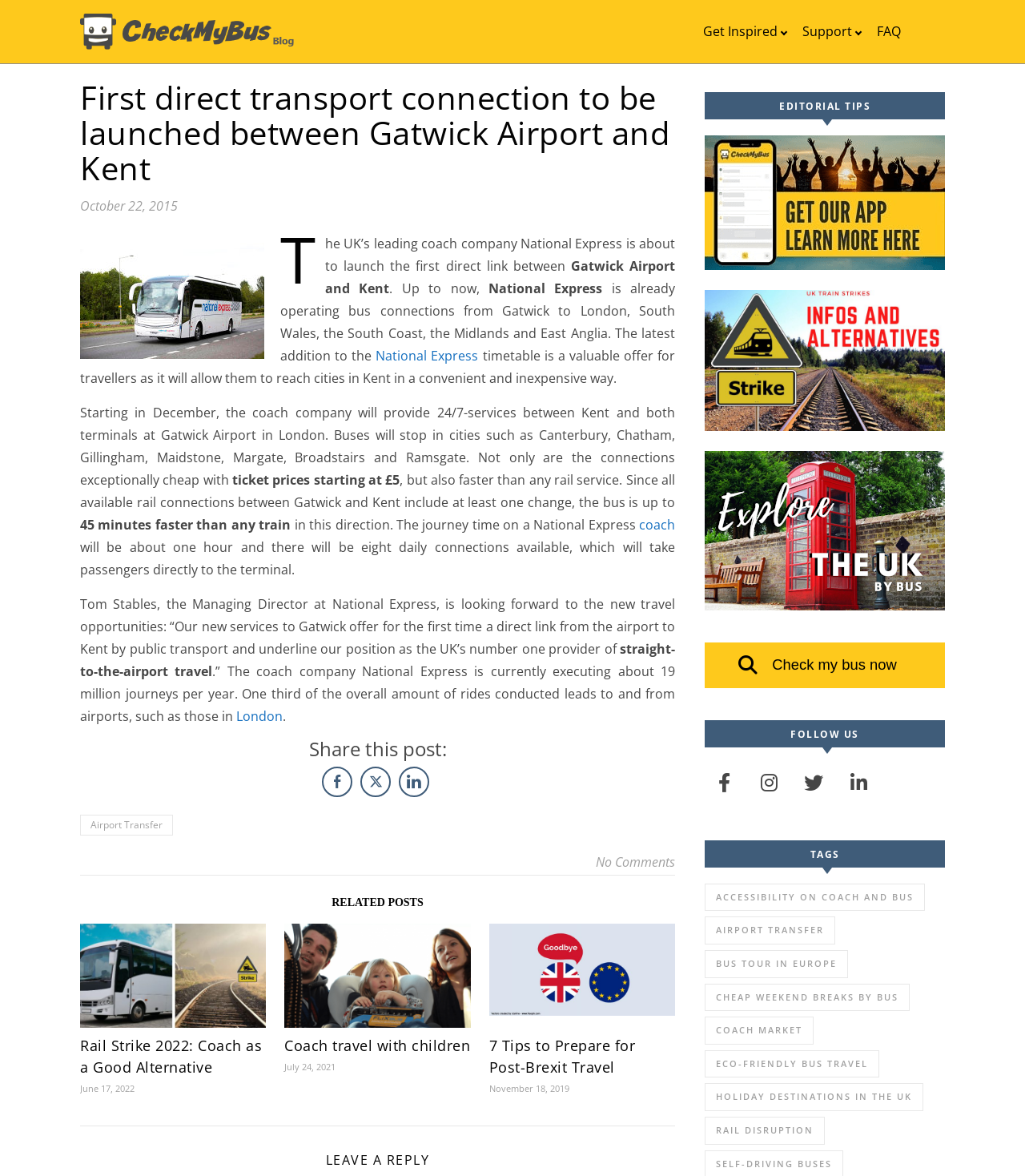Use a single word or phrase to answer the question: 
How much will the ticket prices start at?

£5